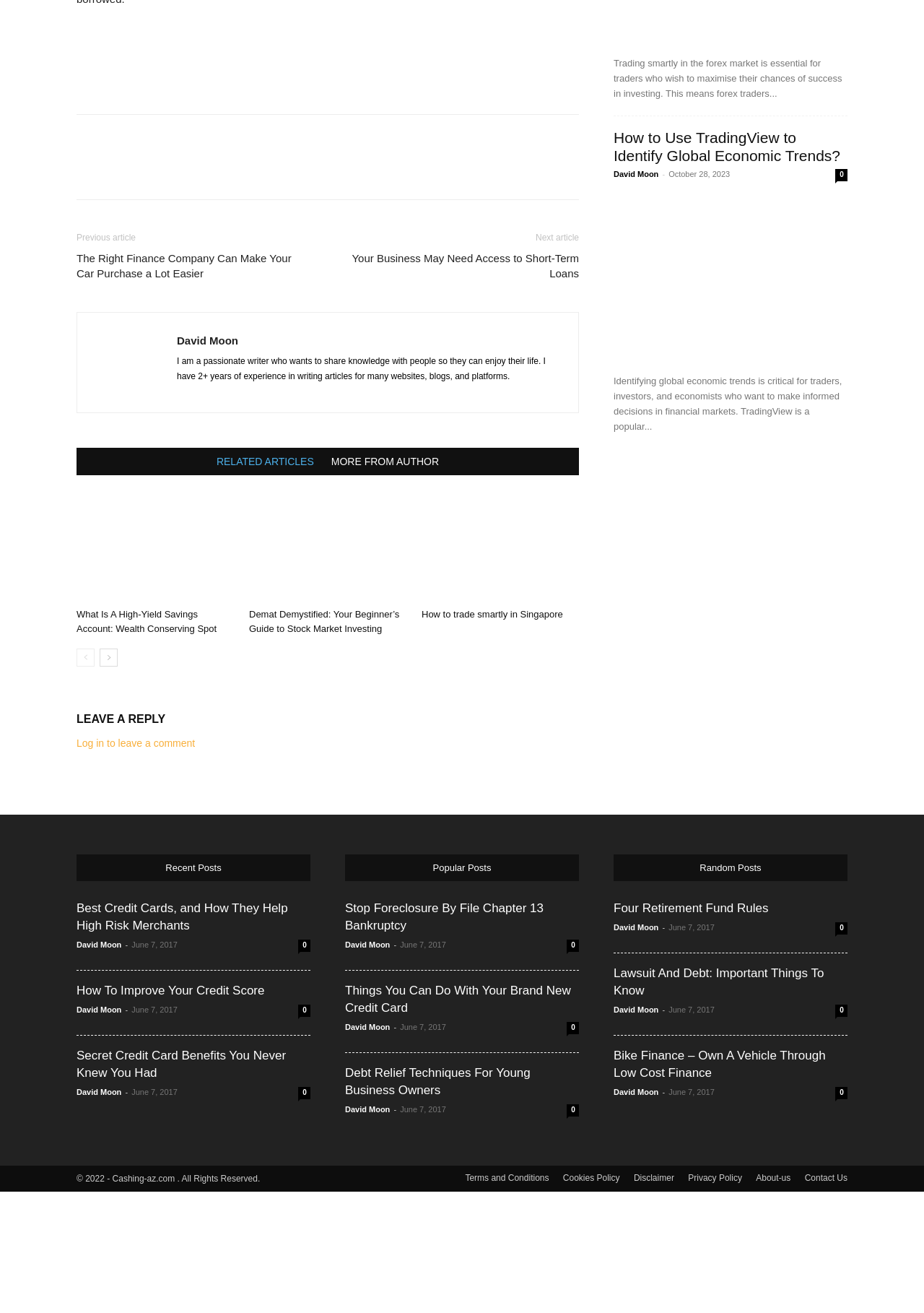Determine the bounding box coordinates of the region to click in order to accomplish the following instruction: "Click on the 'RELATED ARTICLES' link". Provide the coordinates as four float numbers between 0 and 1, specifically [left, top, right, bottom].

[0.234, 0.348, 0.34, 0.355]